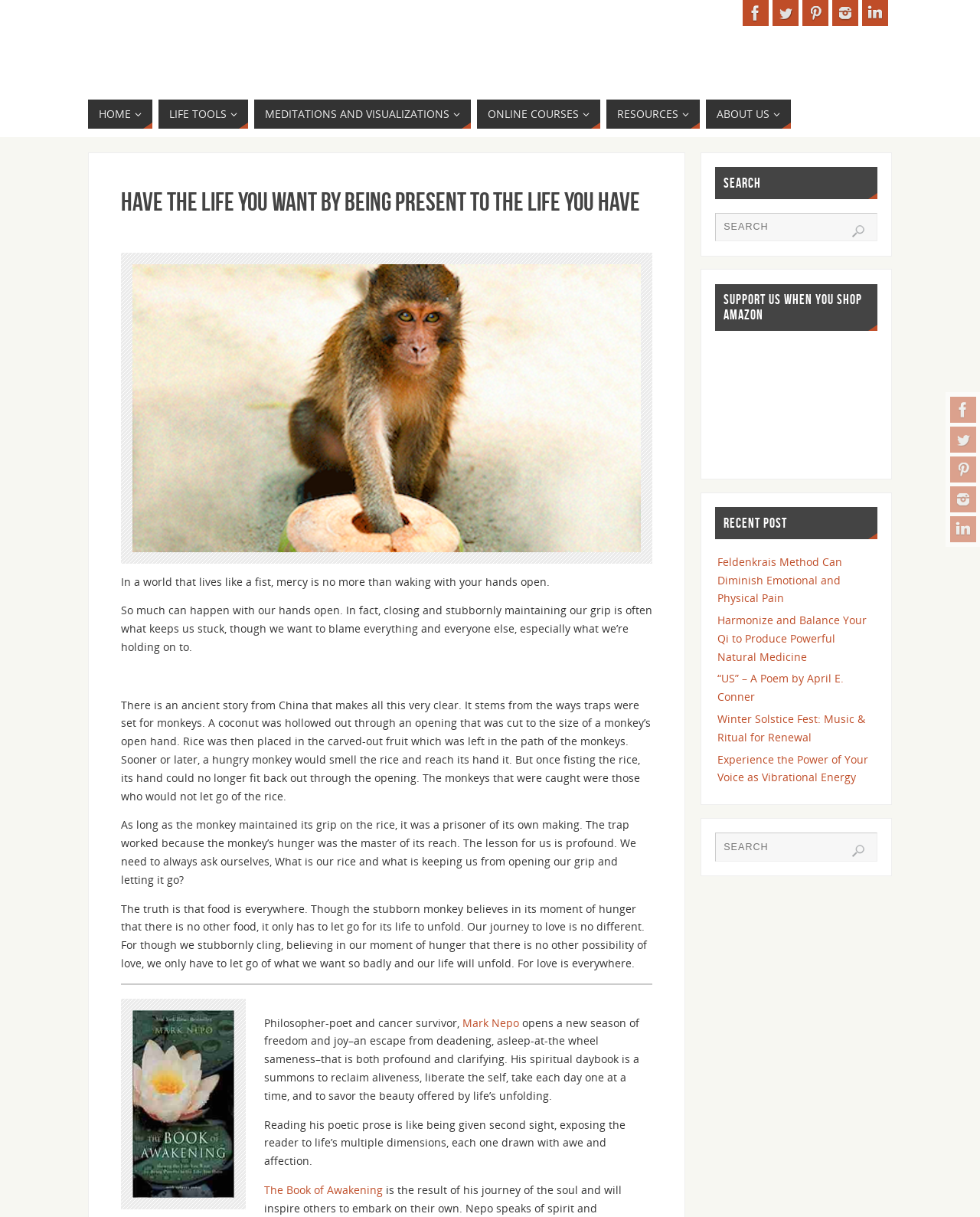Based on the element description, predict the bounding box coordinates (top-left x, top-left y, bottom-right x, bottom-right y) for the UI element in the screenshot: title="Instagram"

[0.849, 0.0, 0.876, 0.021]